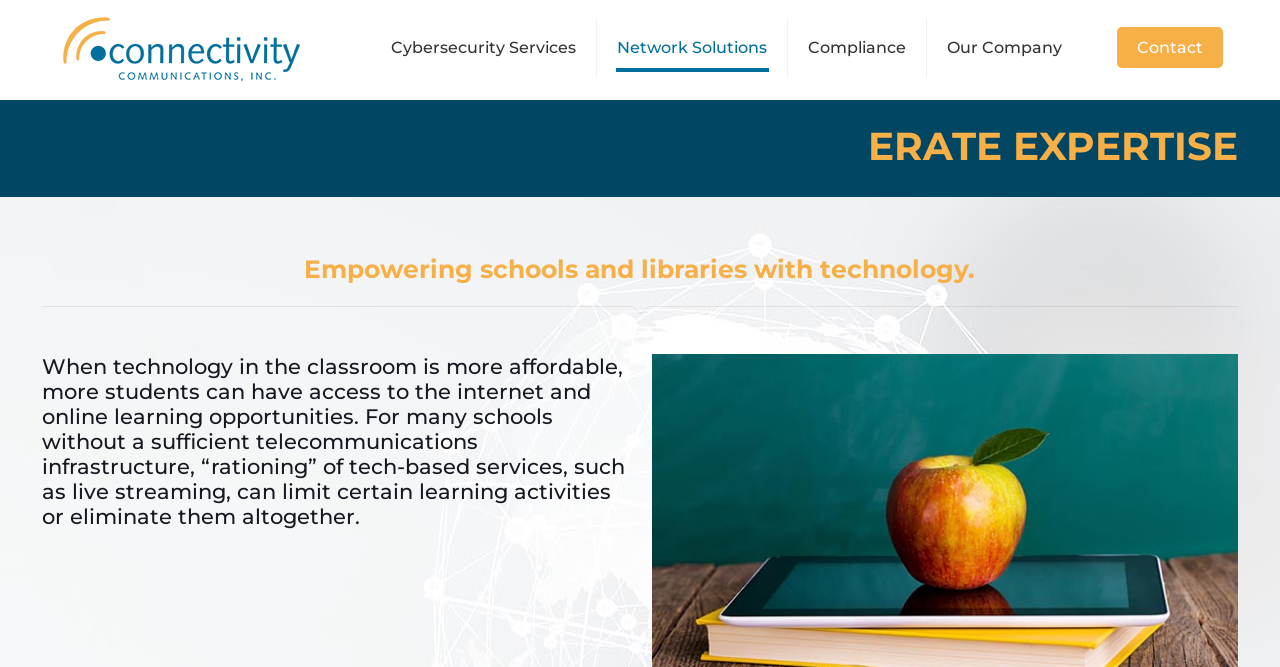What is the purpose of E-Rate Expertise? Analyze the screenshot and reply with just one word or a short phrase.

Empowering schools and libraries